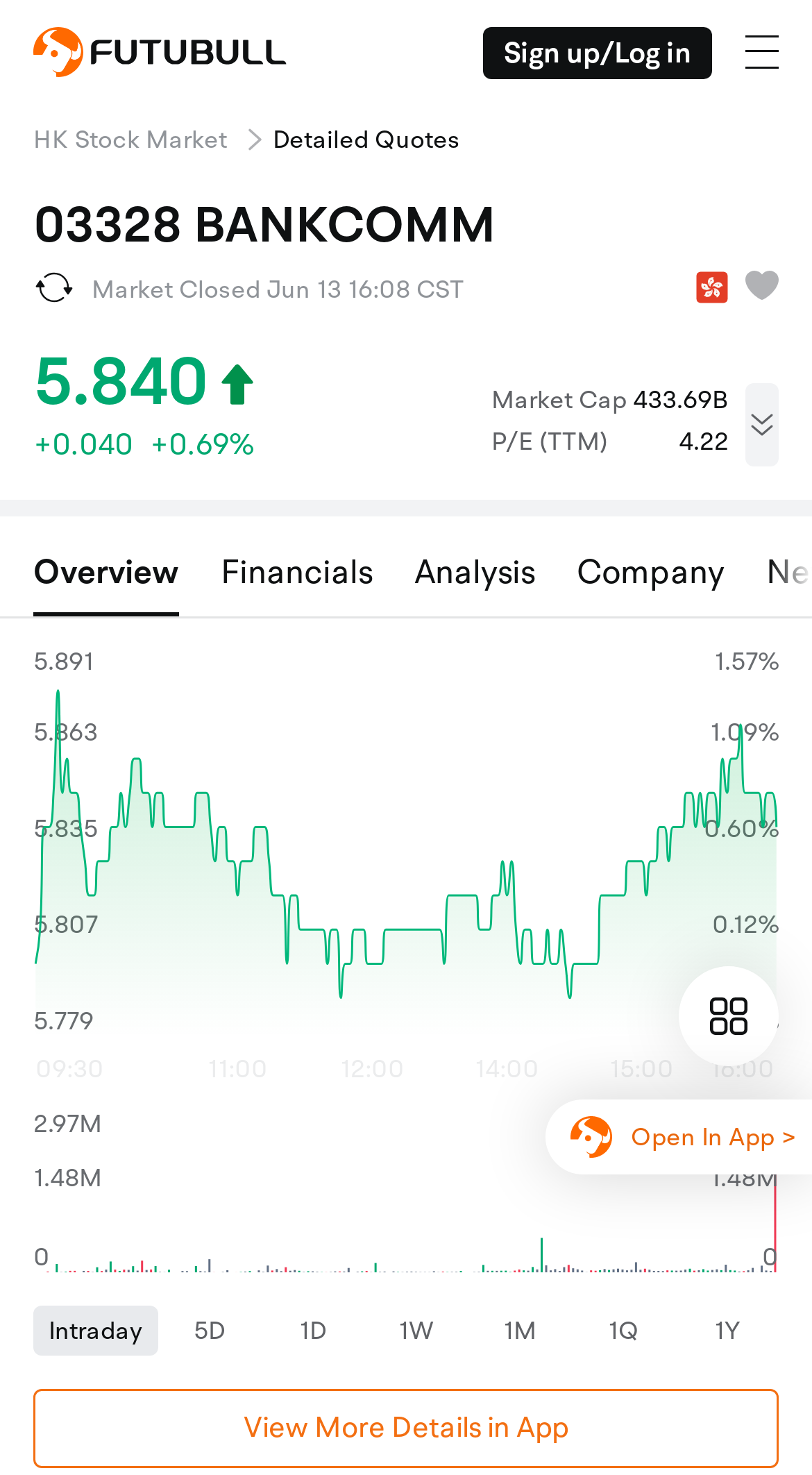What is the highest price of BANKCOMM in the last 52 weeks?
Please provide a comprehensive answer based on the details in the screenshot.

The highest price of BANKCOMM in the last 52 weeks can be found in the section that displays the stock information, where it is listed as '6.330' under the '52wk High' category.